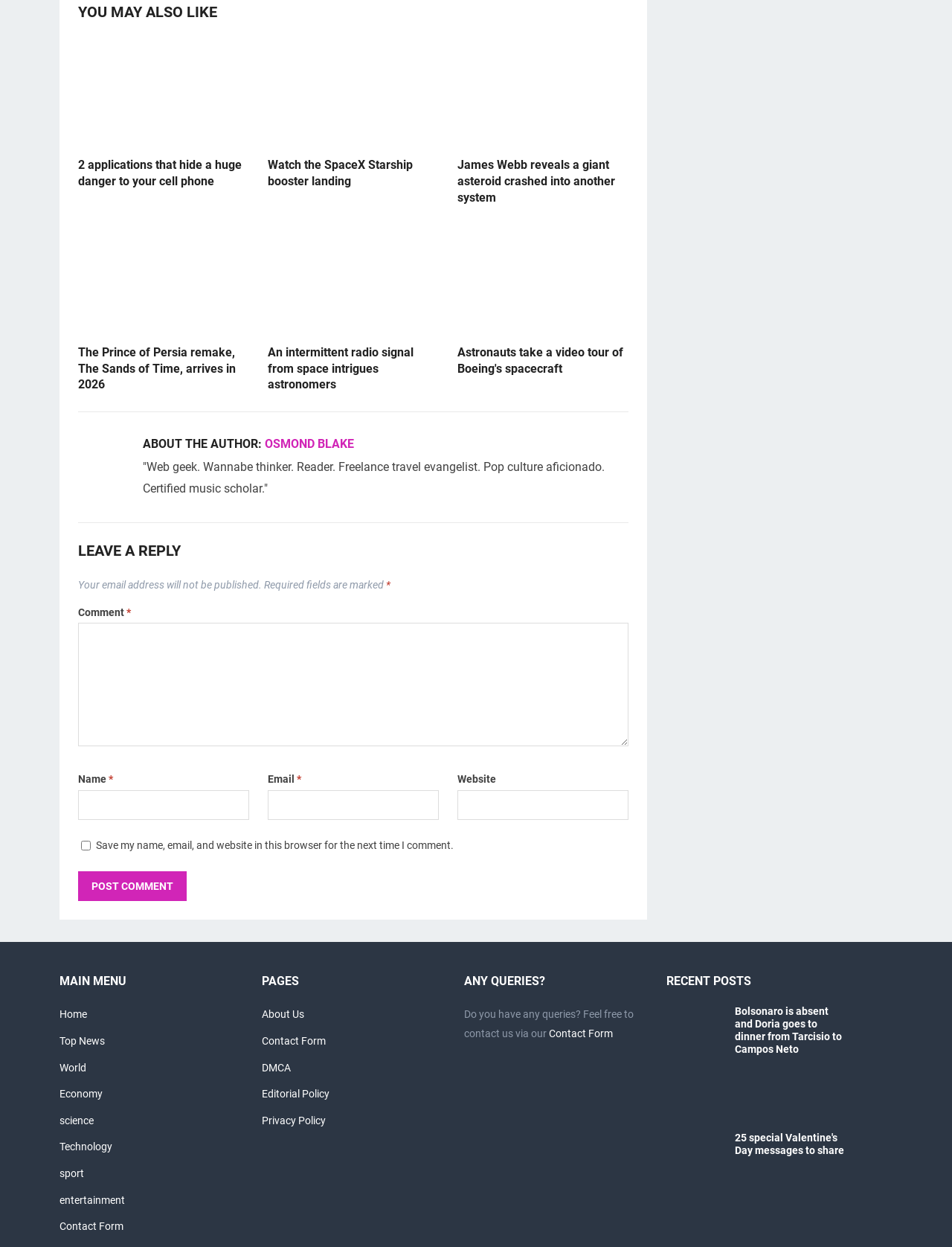Please reply to the following question using a single word or phrase: 
How many links are there in the main menu?

8